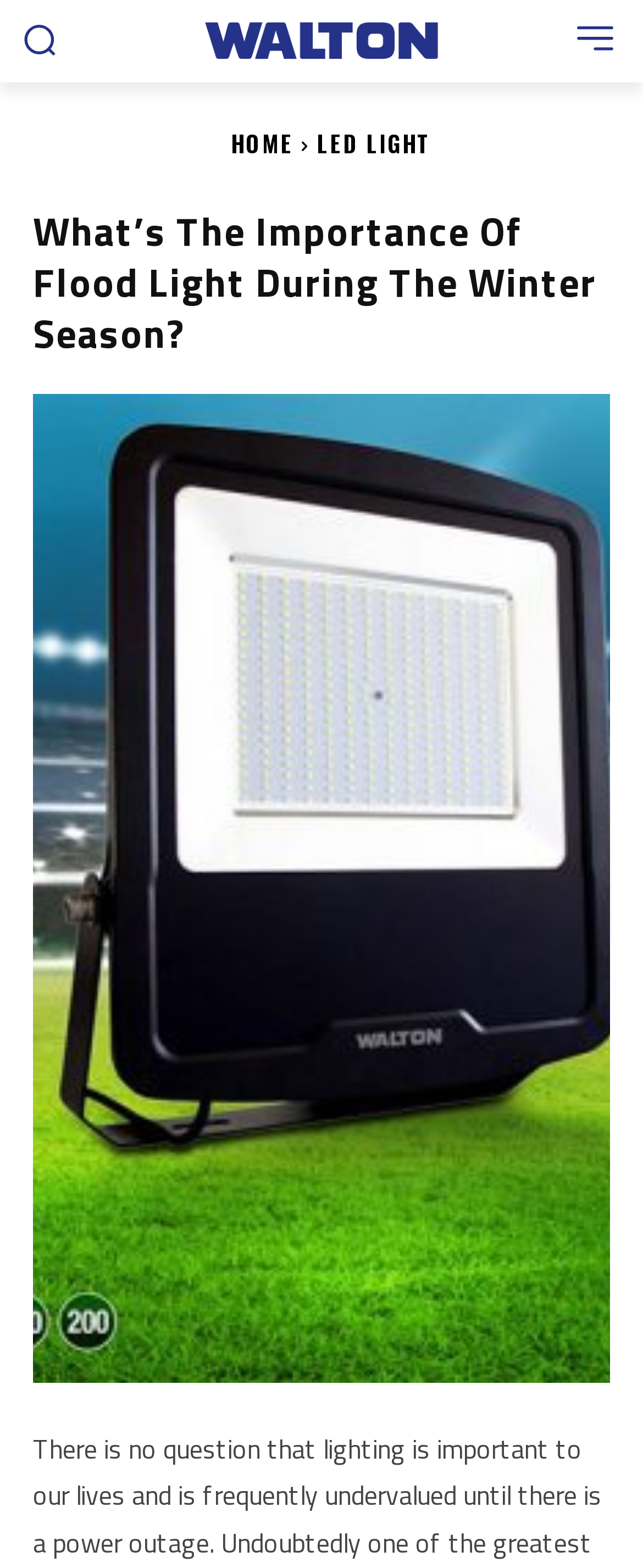What is the logo of the website?
Using the image as a reference, deliver a detailed and thorough answer to the question.

The image on the top center of the webpage has an alt text 'Logo', and considering the context of the webpage, it is likely that the logo belongs to Walton, the company or brand that owns the website.